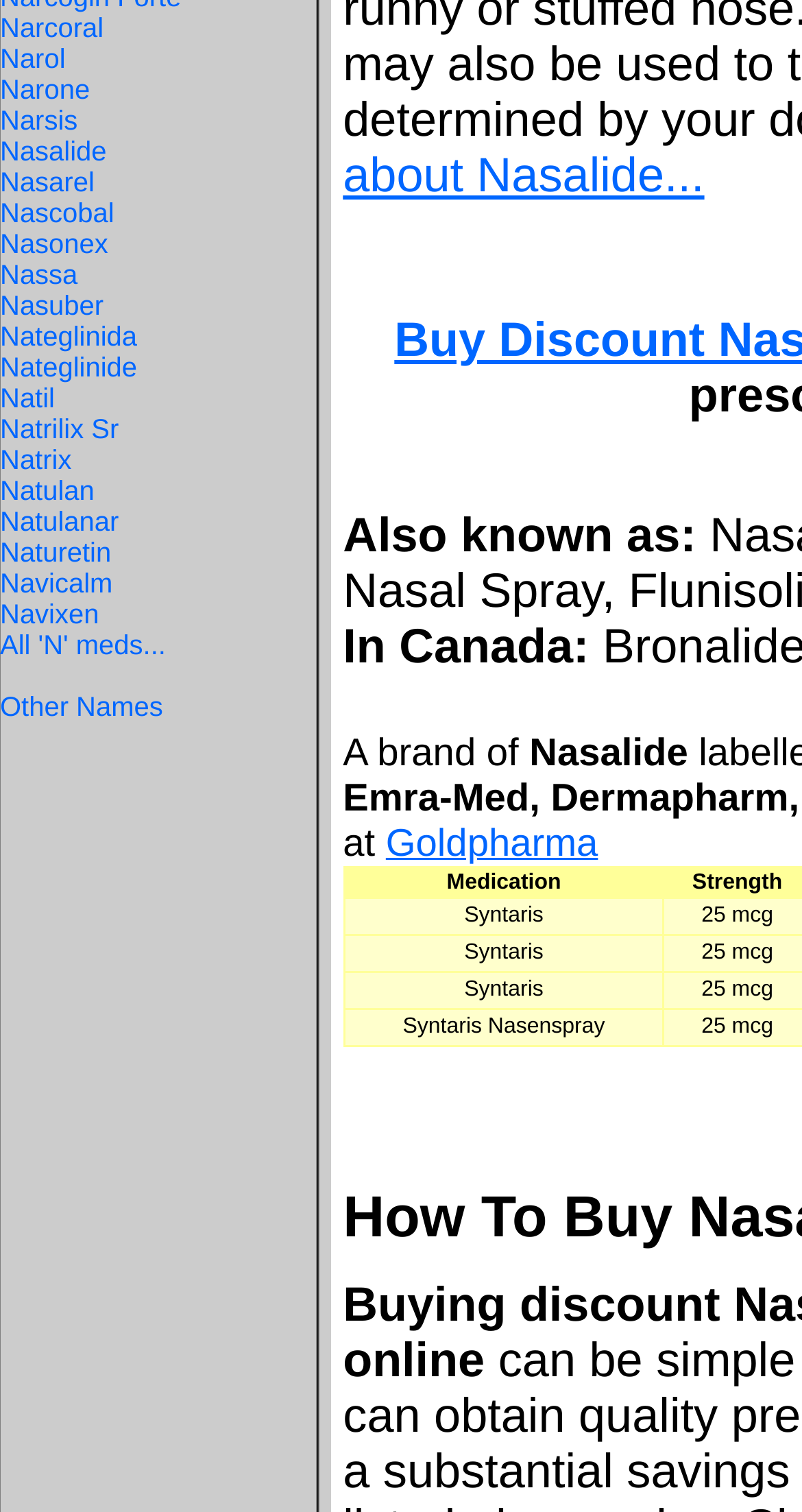Extract the bounding box coordinates for the HTML element that matches this description: "All 'N' meds...". The coordinates should be four float numbers between 0 and 1, i.e., [left, top, right, bottom].

[0.0, 0.416, 0.207, 0.436]